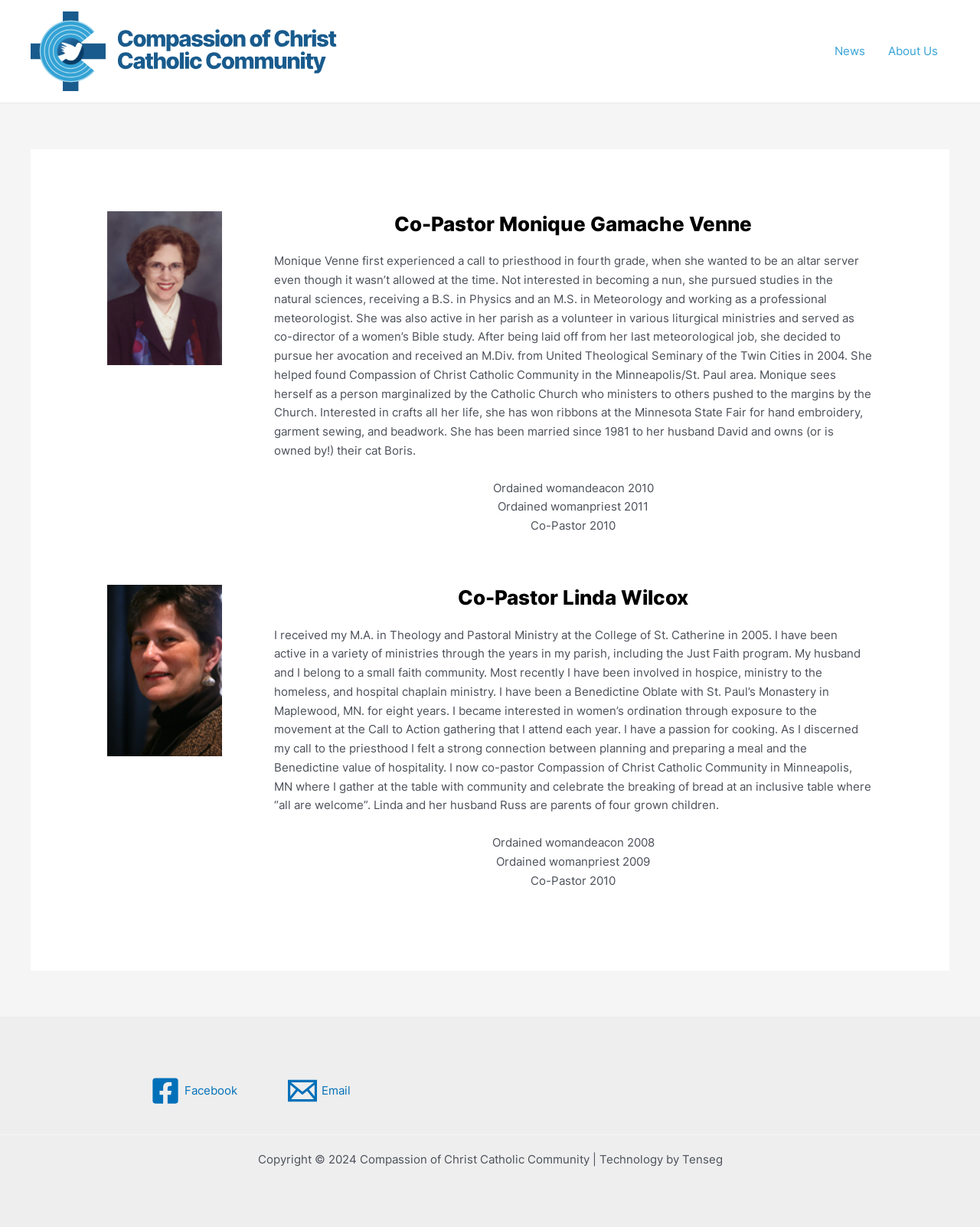What is the name of the Catholic community?
Using the image as a reference, answer the question with a short word or phrase.

Compassion of Christ